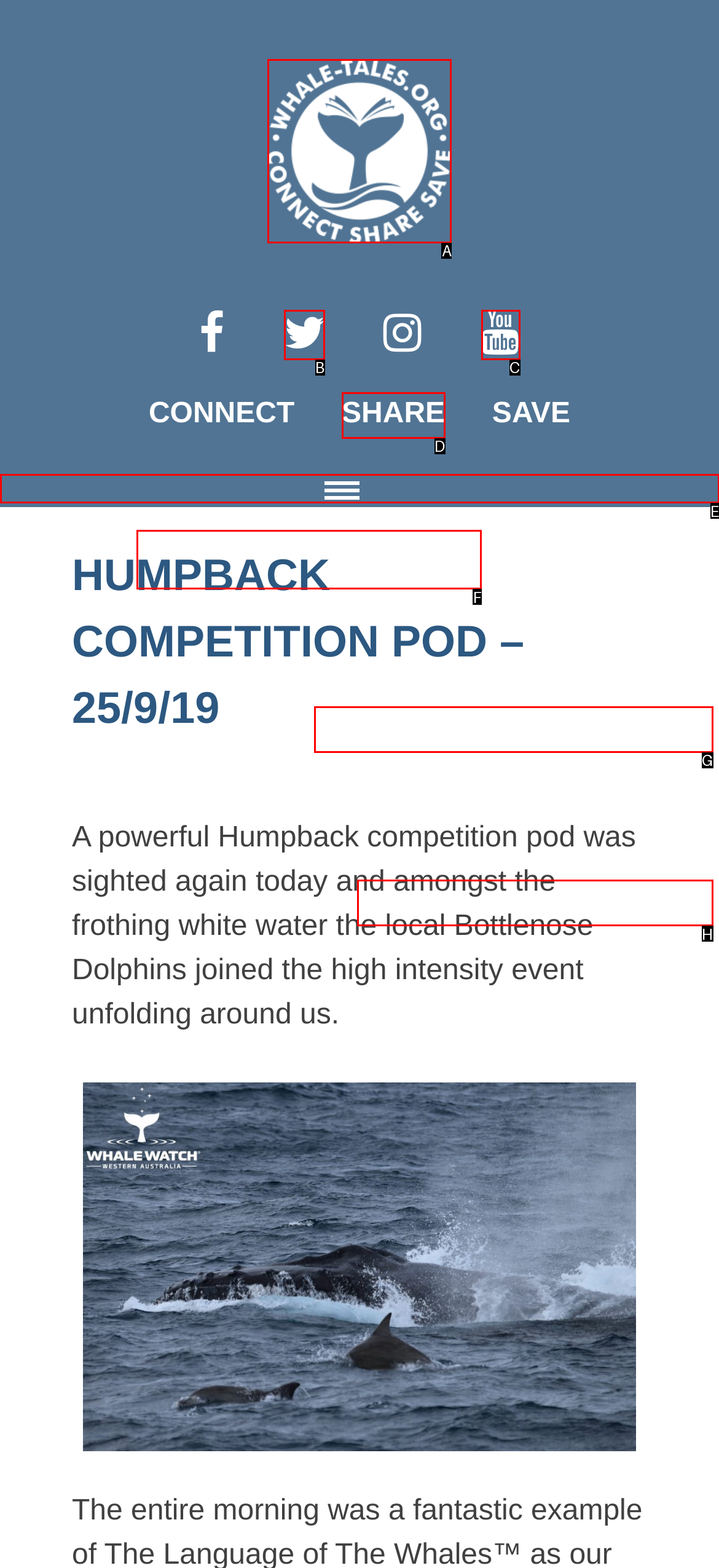Find the correct option to complete this instruction: Click on the 'Whale Tales' link. Reply with the corresponding letter.

A